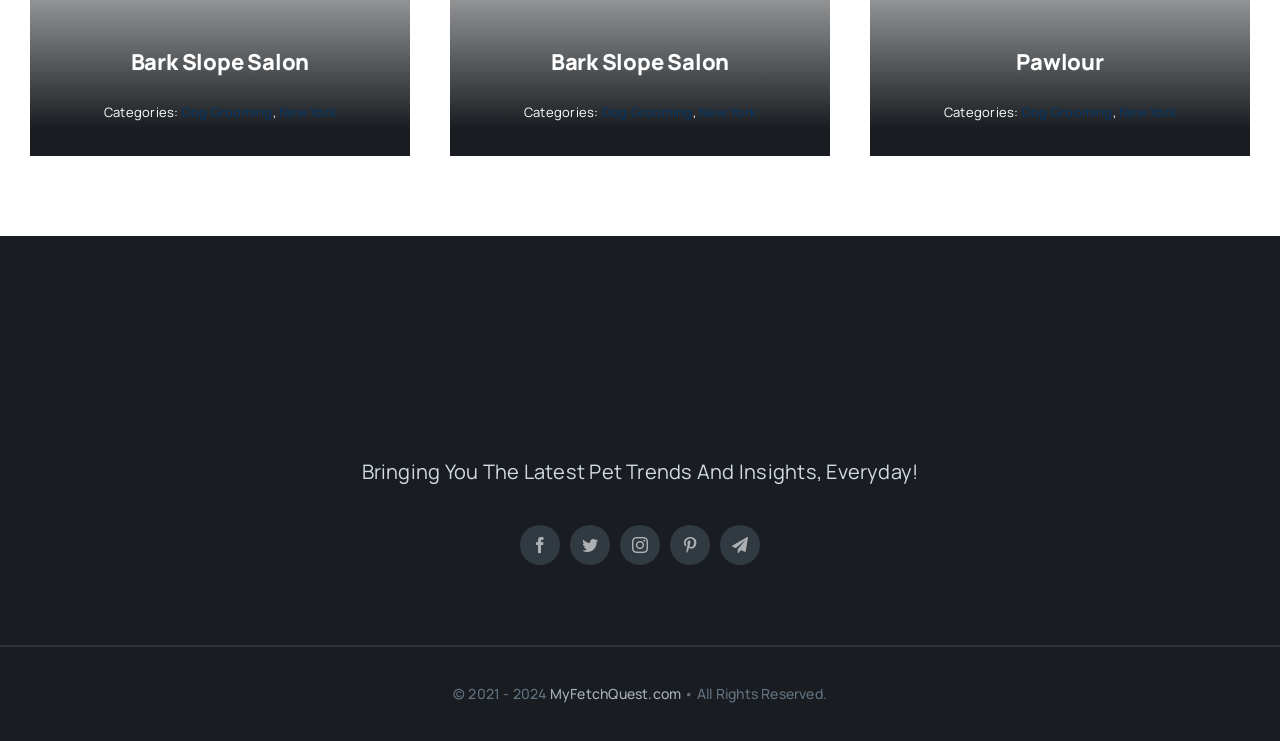Specify the bounding box coordinates of the element's area that should be clicked to execute the given instruction: "view Dog Grooming category". The coordinates should be four float numbers between 0 and 1, i.e., [left, top, right, bottom].

[0.142, 0.139, 0.213, 0.163]